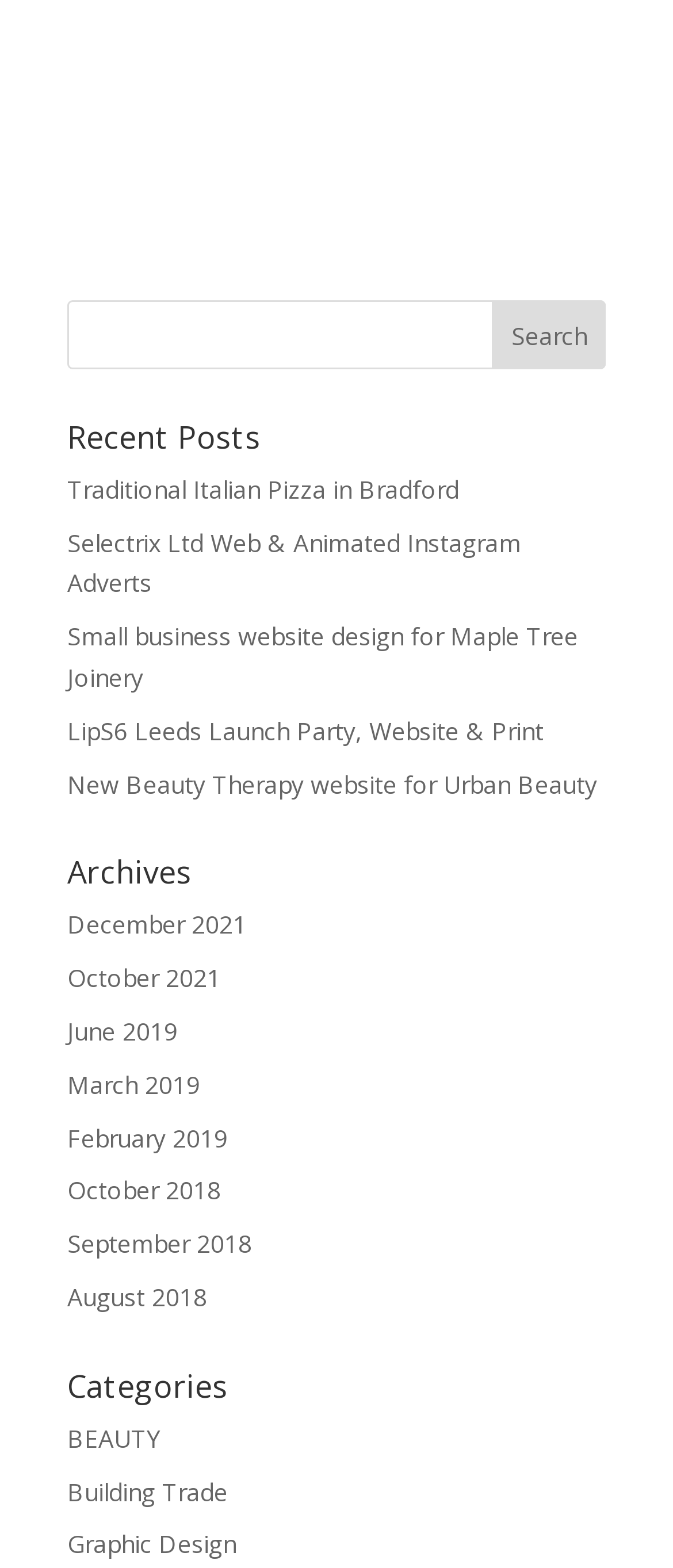Could you specify the bounding box coordinates for the clickable section to complete the following instruction: "search for something"?

[0.1, 0.191, 0.9, 0.235]